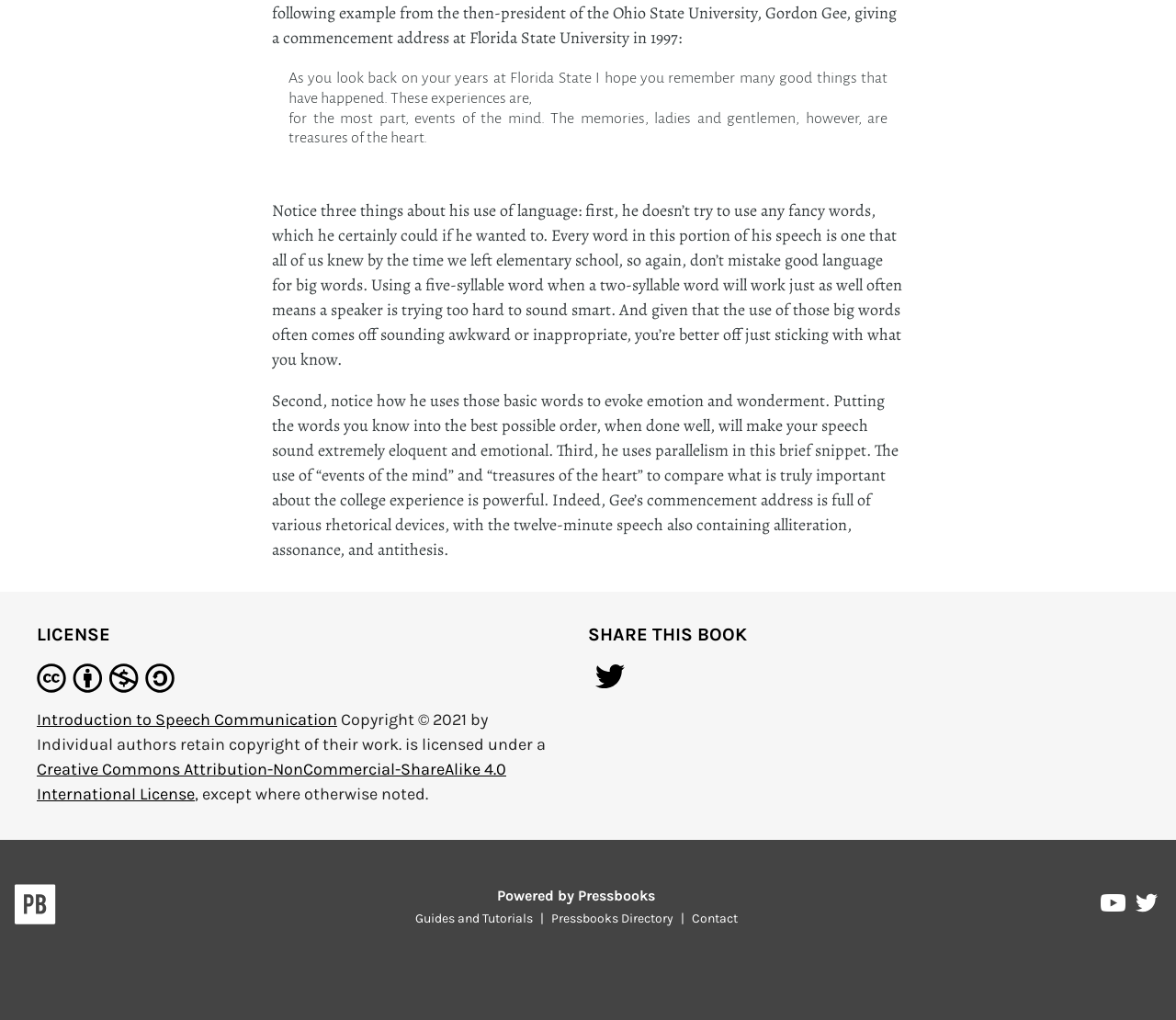Identify the bounding box coordinates of the region that should be clicked to execute the following instruction: "View Introduction to Speech Communication".

[0.031, 0.695, 0.287, 0.715]